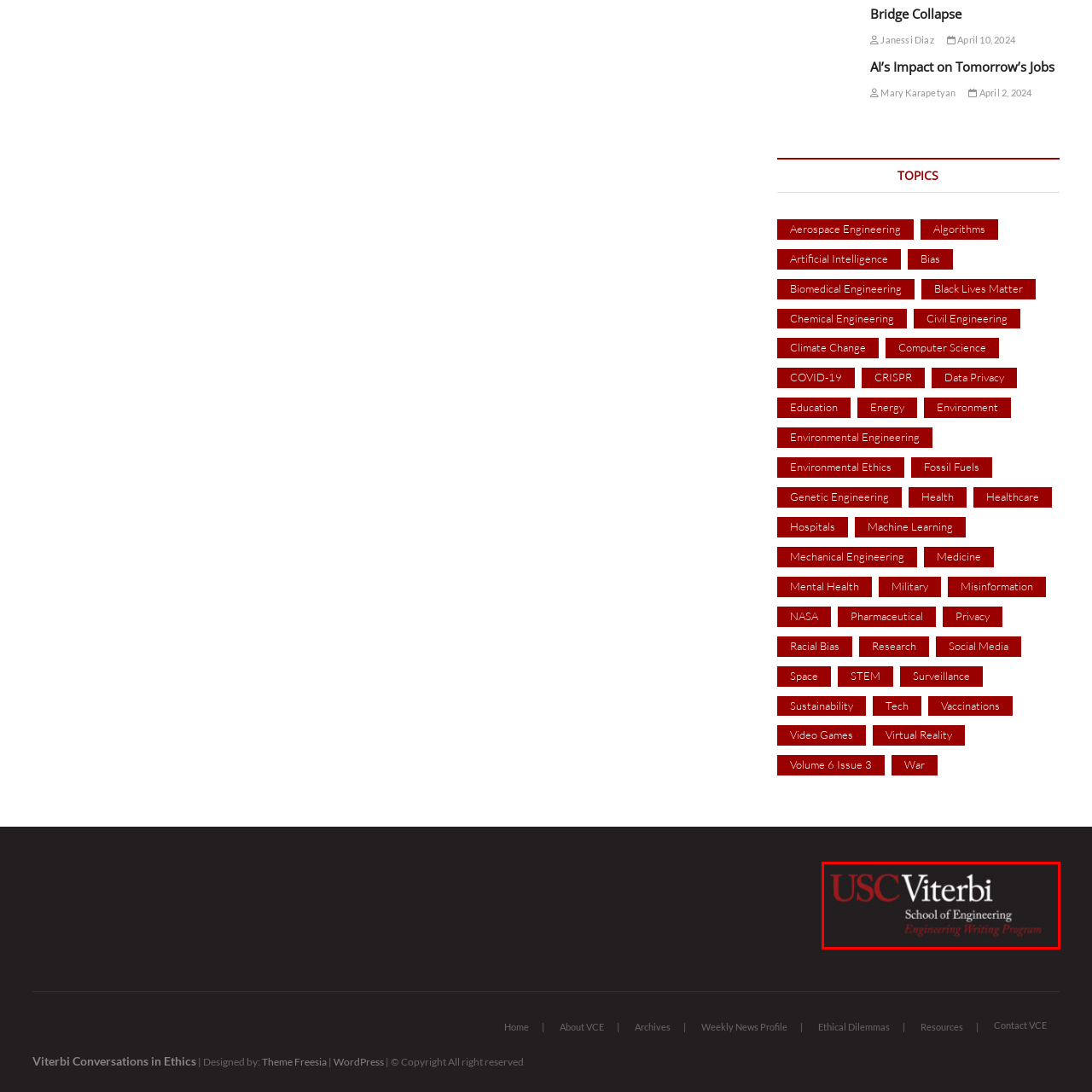Focus your attention on the picture enclosed within the red border and formulate a detailed answer to the question below, using the image as your primary reference: 
What is written in bold red letters?

The logo prominently displays the name 'USC Viterbi' in bold red letters, which is the name of the school of engineering.